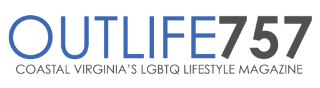What is the tagline of the magazine?
Using the information from the image, answer the question thoroughly.

The tagline 'COASTAL VIRGINIA’S LGBTQ LIFESTYLE MAGAZINE' is displayed in a lighter font below the logo, further establishing the magazine's focus on community and lifestyle topics relevant to LGBTQ+ individuals and families.